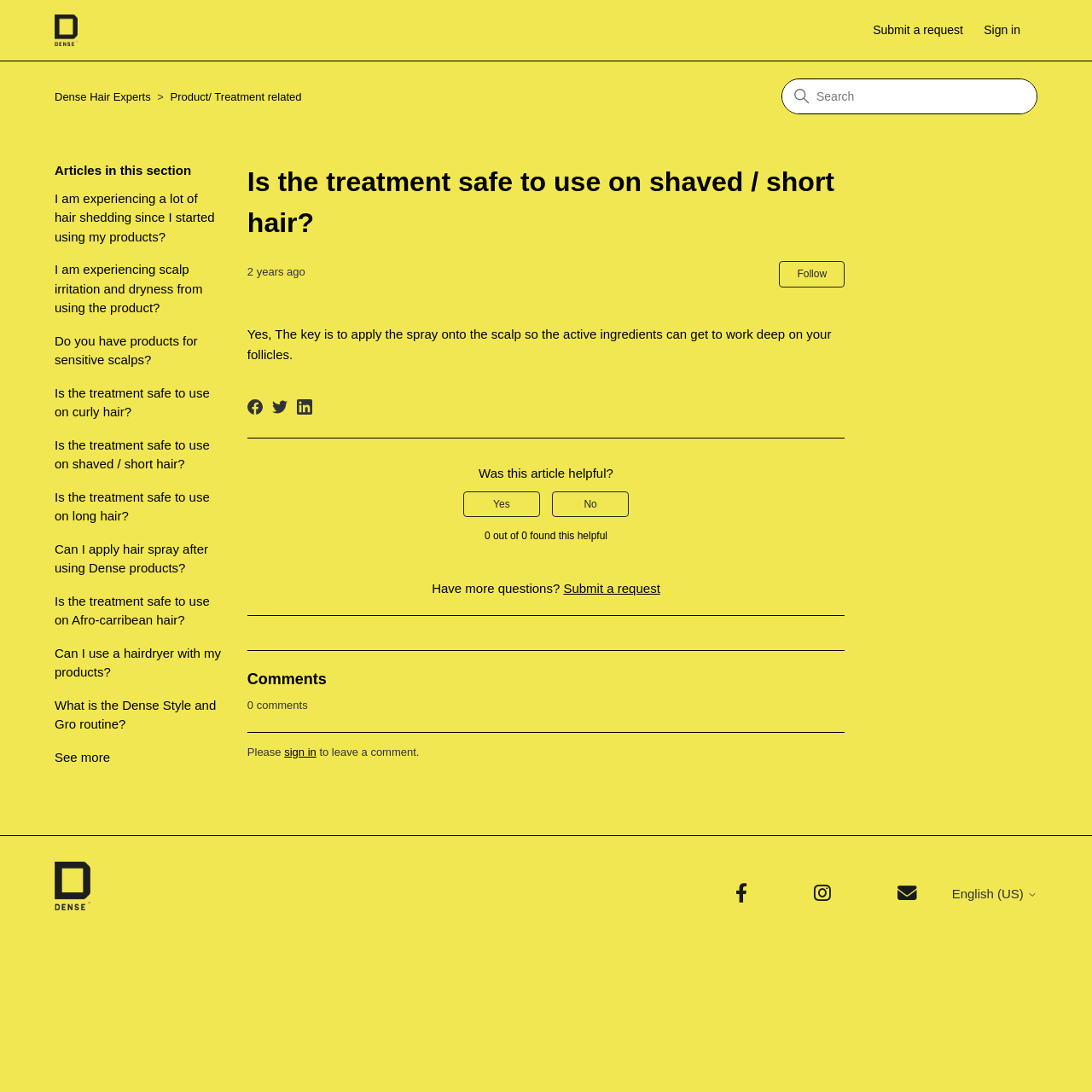Determine the bounding box coordinates of the target area to click to execute the following instruction: "Follow this article."

[0.714, 0.239, 0.774, 0.263]